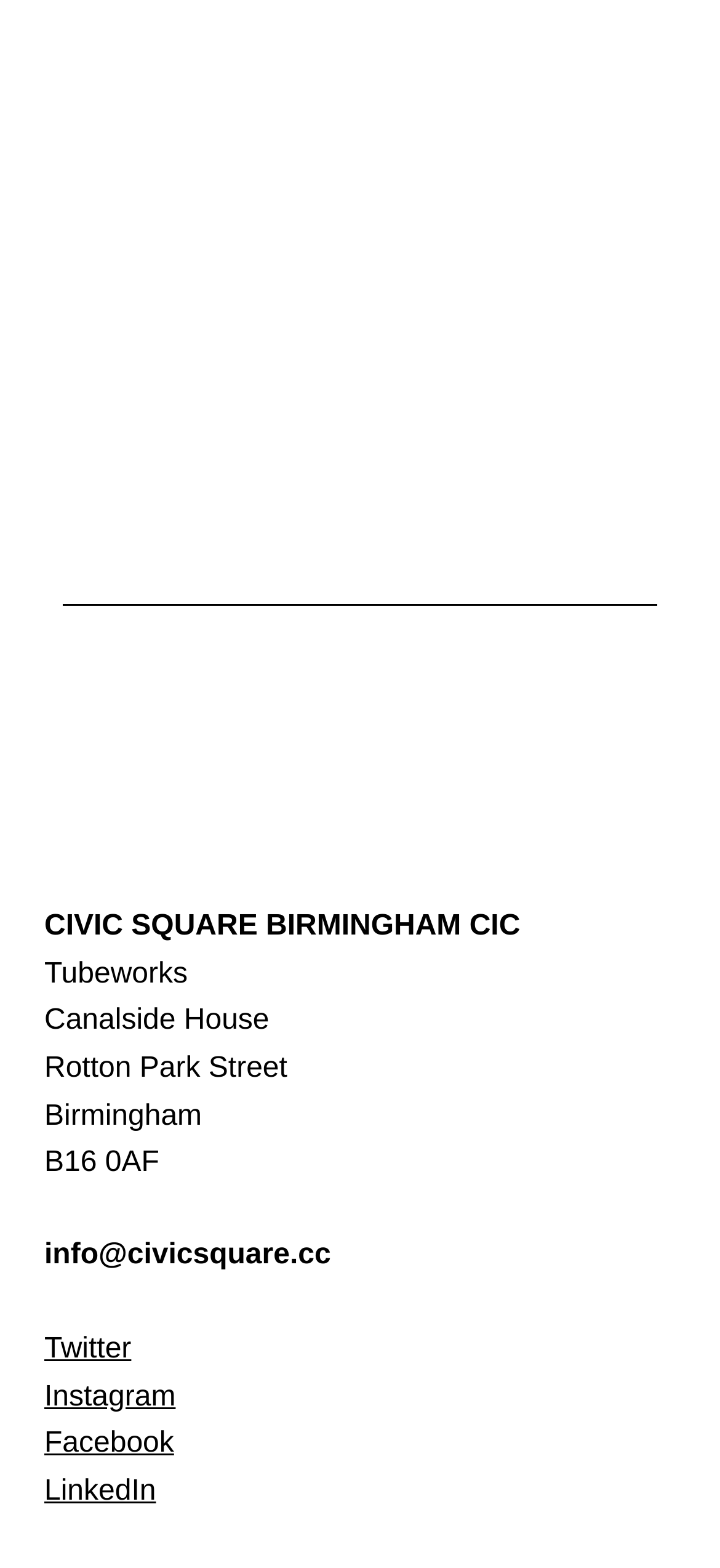Based on the element description, predict the bounding box coordinates (top-left x, top-left y, bottom-right x, bottom-right y) for the UI element in the screenshot: Instagram

[0.062, 0.881, 0.244, 0.901]